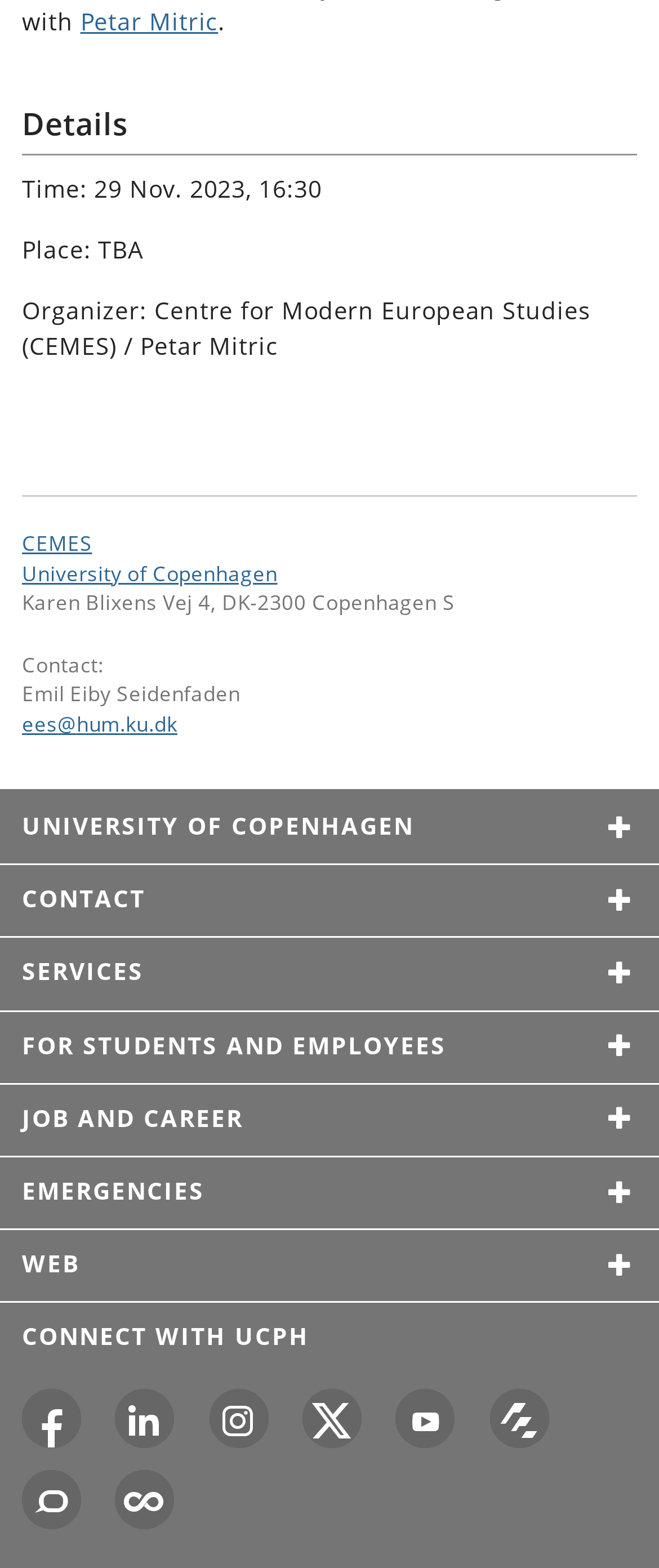Can you show the bounding box coordinates of the region to click on to complete the task described in the instruction: "Follow UCPH on Facebook"?

[0.033, 0.885, 0.123, 0.923]